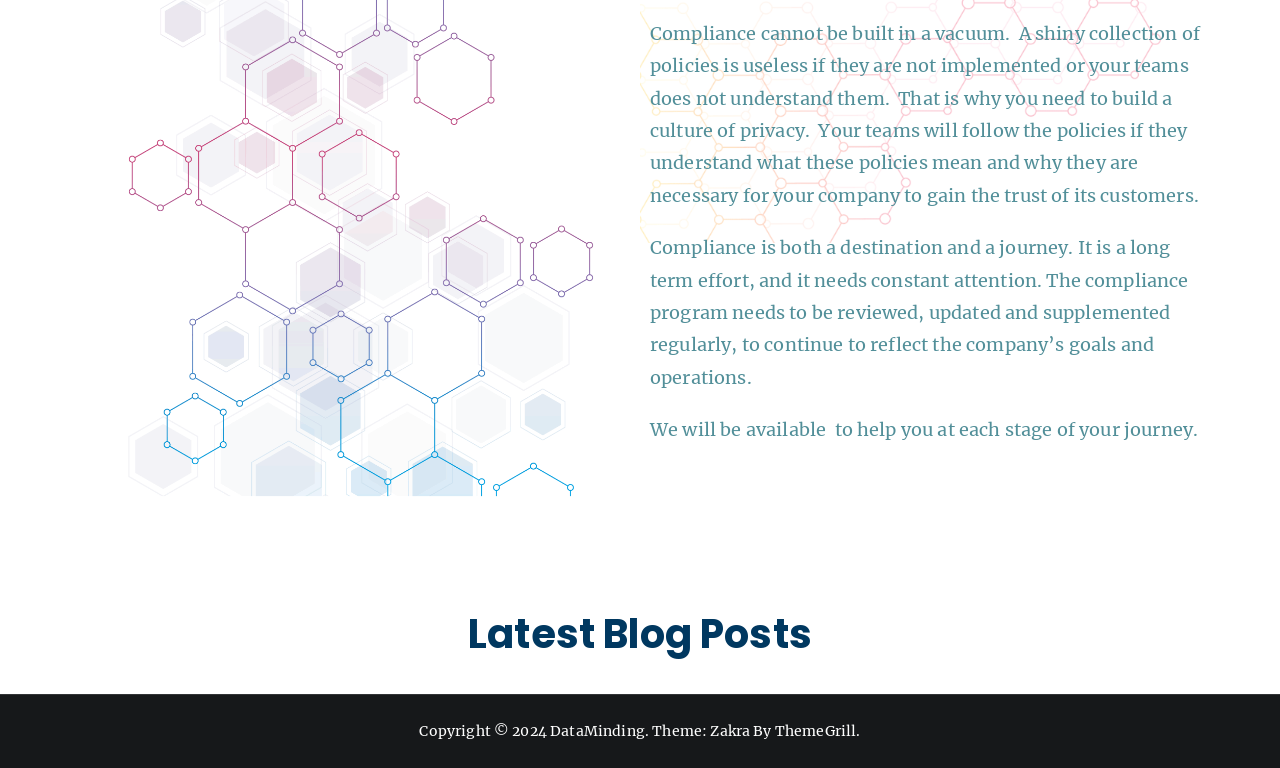Bounding box coordinates should be in the format (top-left x, top-left y, bottom-right x, bottom-right y) and all values should be floating point numbers between 0 and 1. Determine the bounding box coordinate for the UI element described as: Zakra

[0.555, 0.939, 0.586, 0.963]